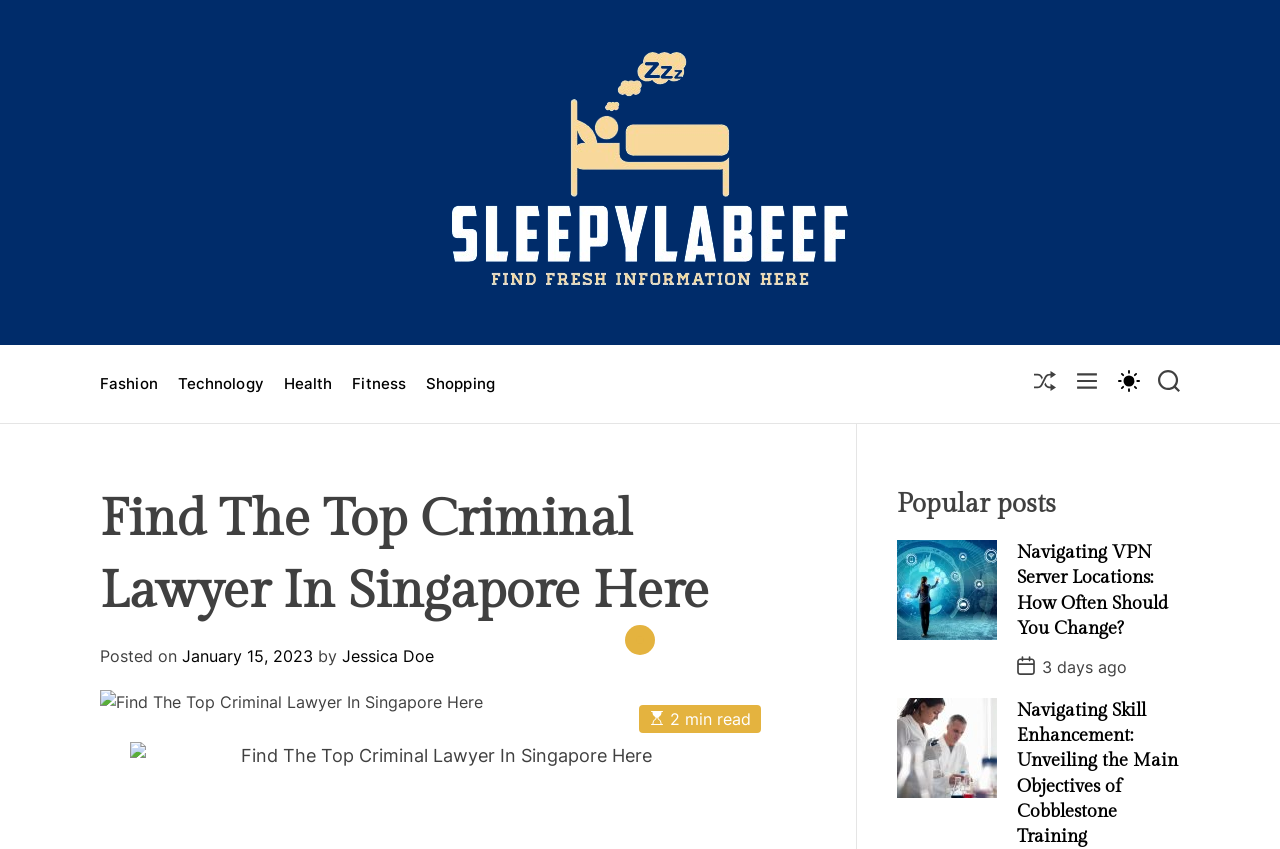Answer the question below with a single word or a brief phrase: 
How many popular posts are displayed?

2